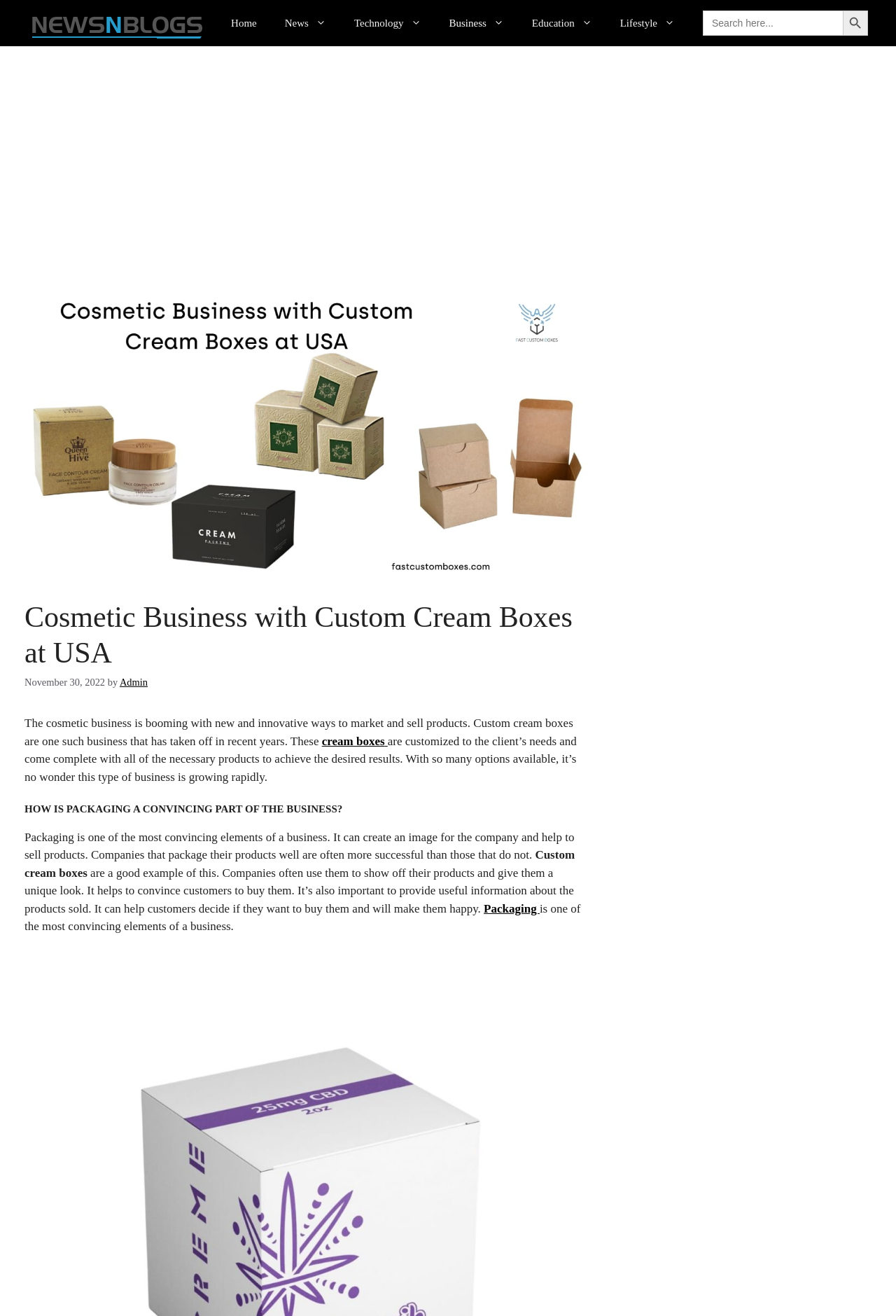What is the purpose of custom cream boxes?
Provide a detailed answer to the question using information from the image.

According to the article, custom cream boxes are used to show off products and give them a unique look, which helps to convince customers to buy them.